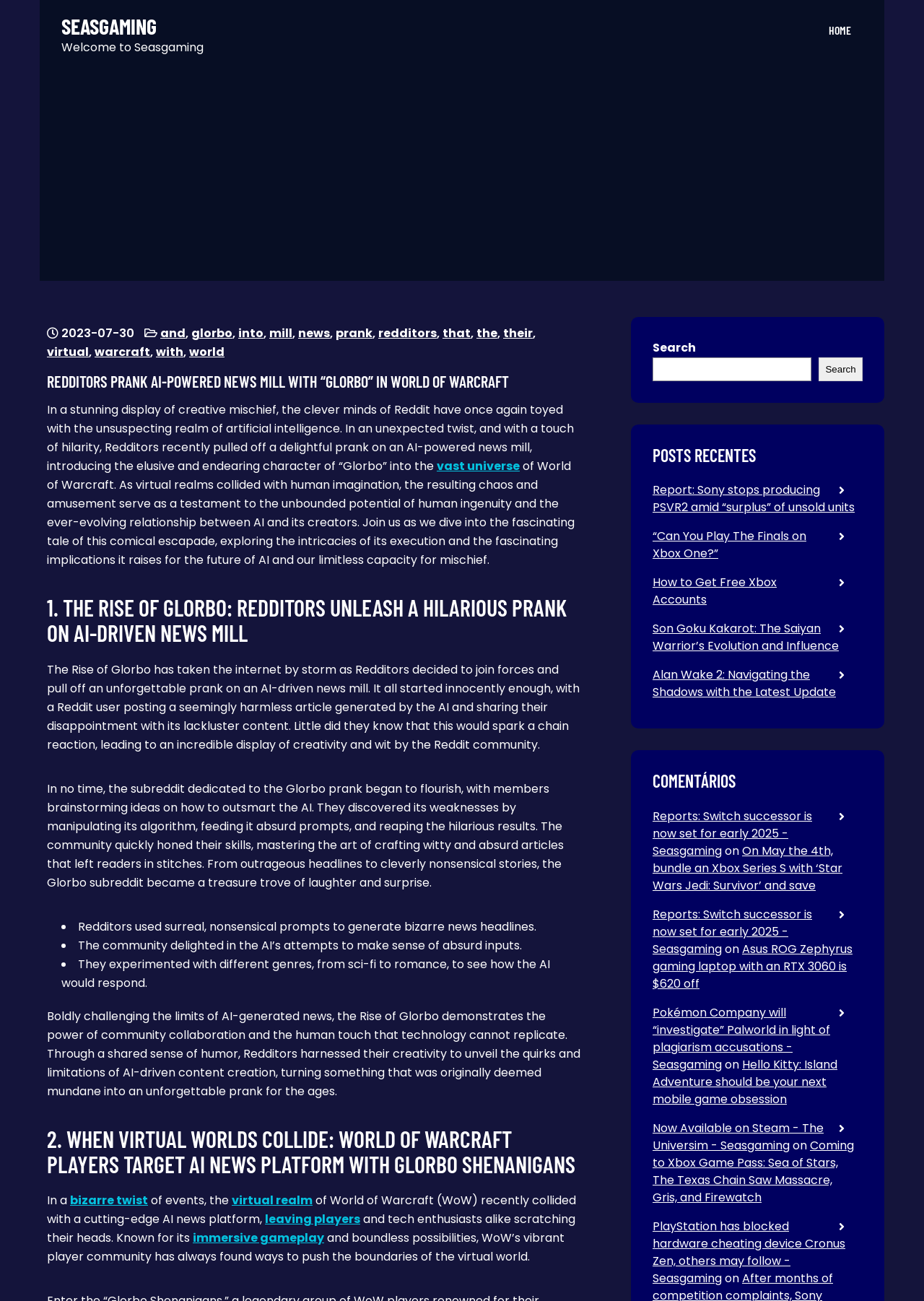Determine the bounding box coordinates of the clickable element to achieve the following action: 'Click on the 'Report: Sony stops producing PSVR2 amid “surplus” of unsold units' link'. Provide the coordinates as four float values between 0 and 1, formatted as [left, top, right, bottom].

[0.706, 0.37, 0.925, 0.396]